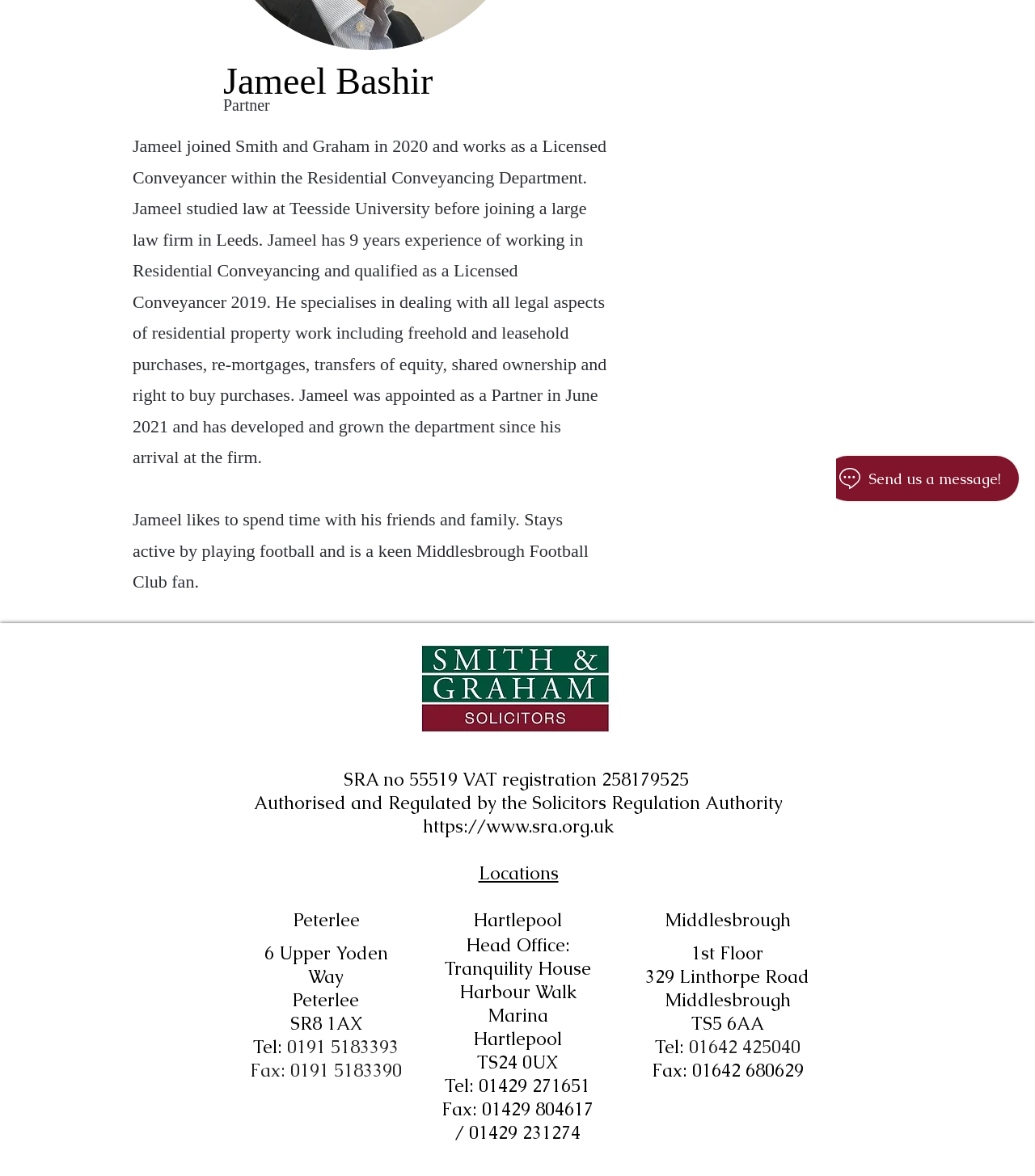Provide the bounding box coordinates of the HTML element described by the text: "https://www.sra.org.uk". The coordinates should be in the format [left, top, right, bottom] with values between 0 and 1.

[0.409, 0.692, 0.593, 0.712]